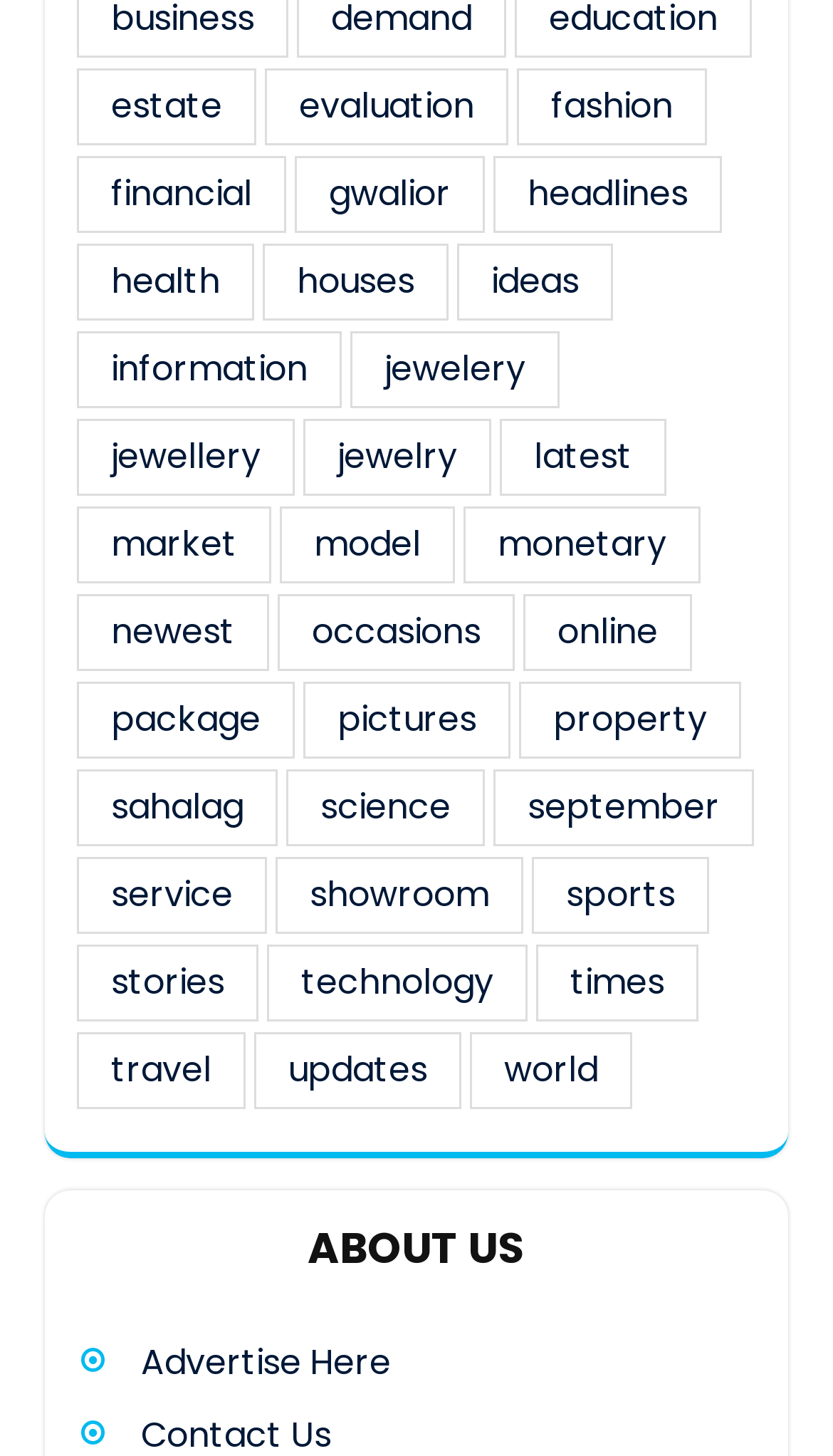Identify the bounding box of the UI element described as follows: "Advertise Here". Provide the coordinates as four float numbers in the range of 0 to 1 [left, top, right, bottom].

[0.169, 0.919, 0.469, 0.952]